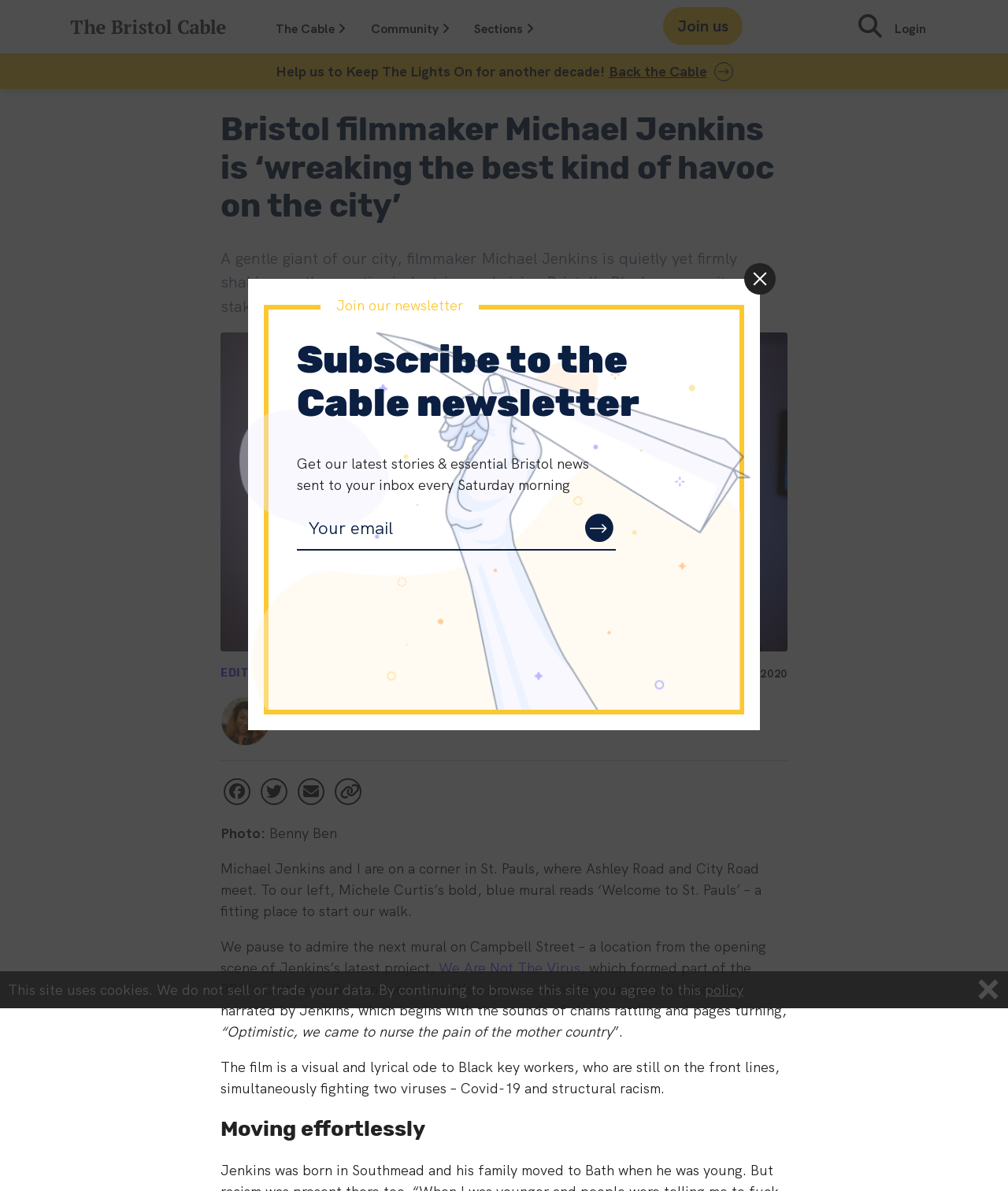Show the bounding box coordinates for the element that needs to be clicked to execute the following instruction: "Click on 'EDITION 23'". Provide the coordinates in the form of four float numbers between 0 and 1, i.e., [left, top, right, bottom].

[0.219, 0.56, 0.286, 0.571]